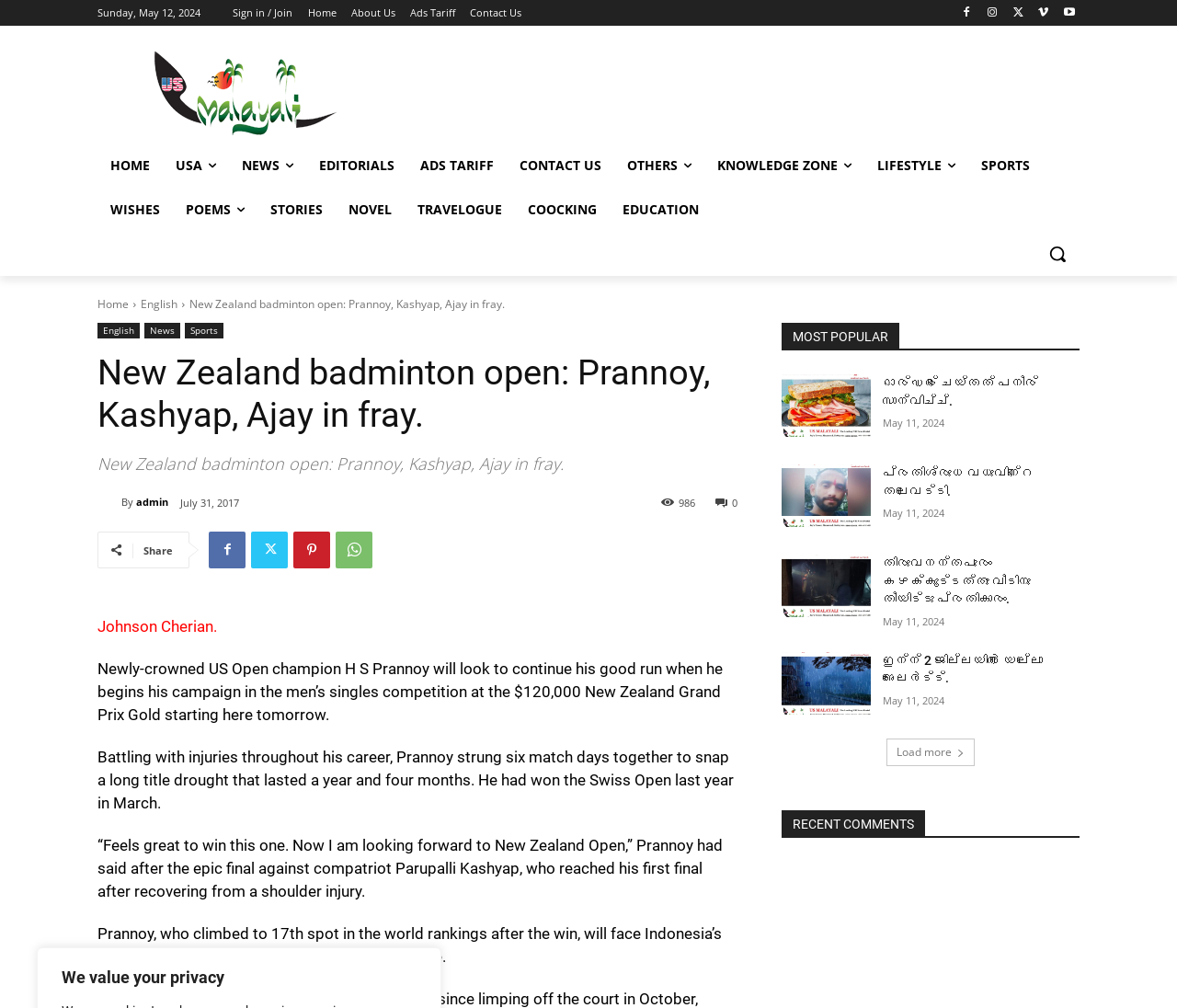Please look at the image and answer the question with a detailed explanation: What is the date of the news article?

The date of the news article can be found in the time element with the text 'July 31, 2017' which is located below the author's name 'admin'.